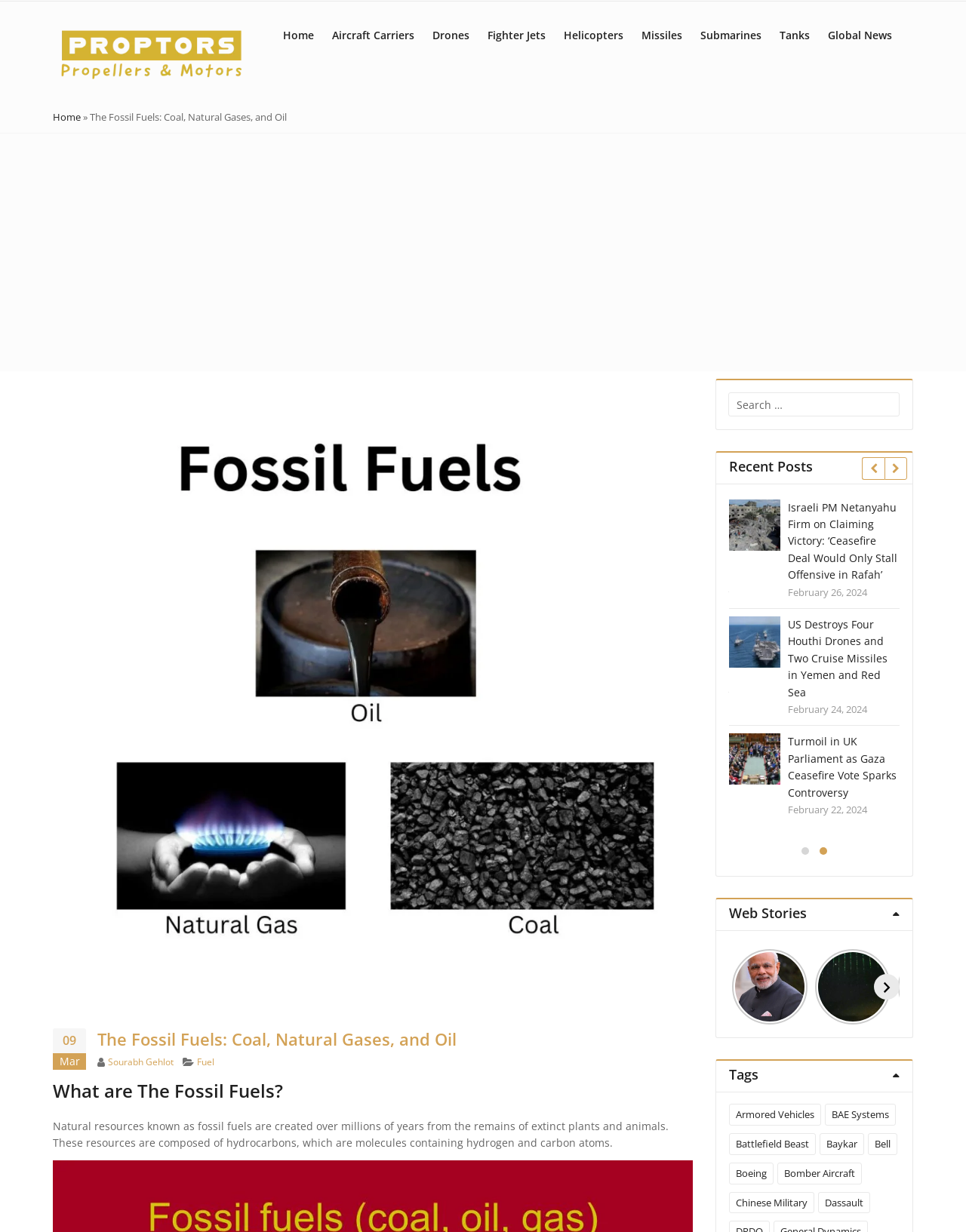Please reply to the following question using a single word or phrase: 
What is the topic of the webpage?

Fossil Fuels